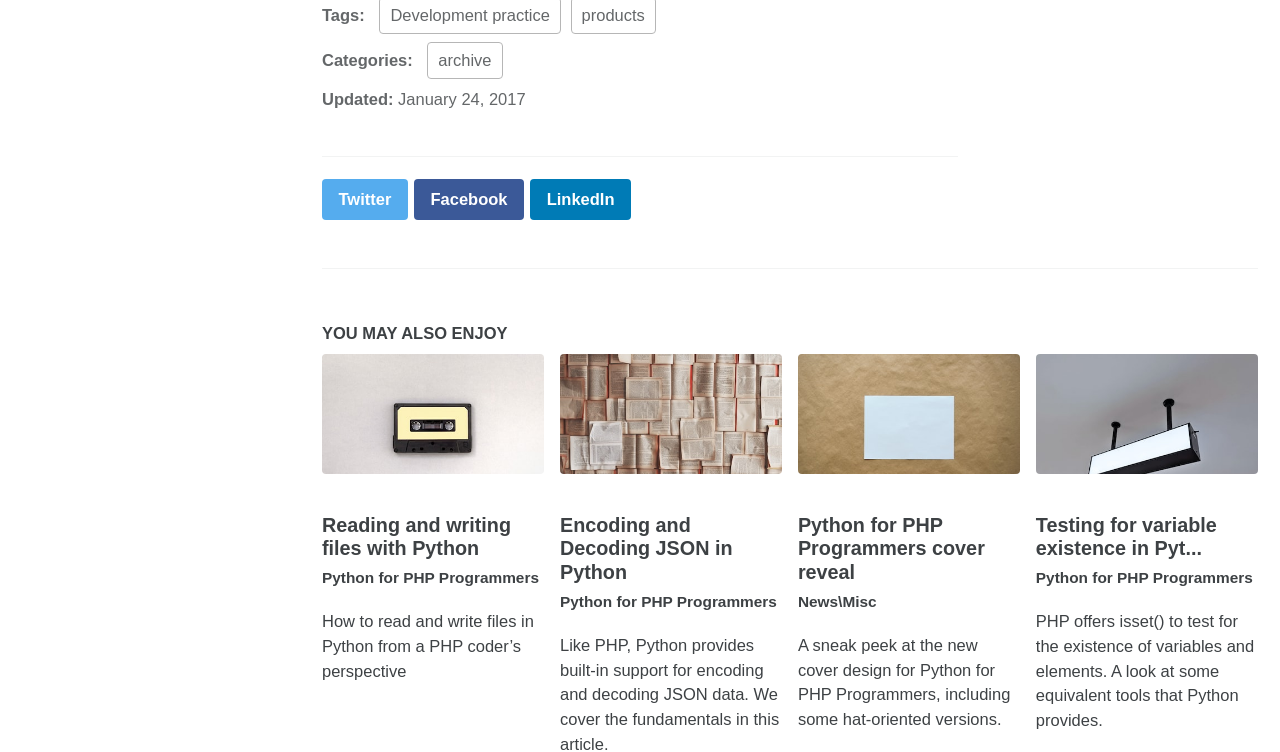Find the bounding box coordinates of the element you need to click on to perform this action: 'Visit Twitter page'. The coordinates should be represented by four float values between 0 and 1, in the format [left, top, right, bottom].

[0.252, 0.238, 0.319, 0.293]